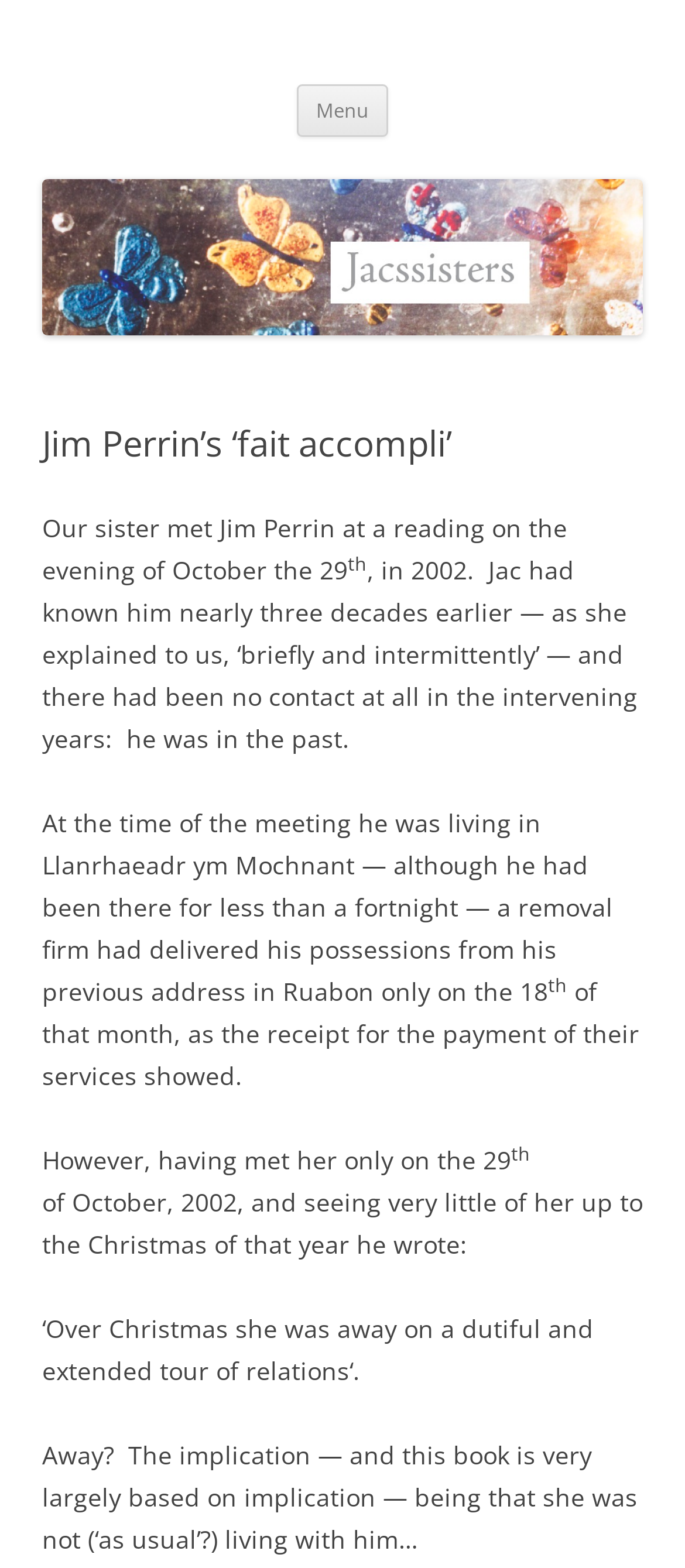Find the coordinates for the bounding box of the element with this description: "Menu".

[0.433, 0.054, 0.567, 0.087]